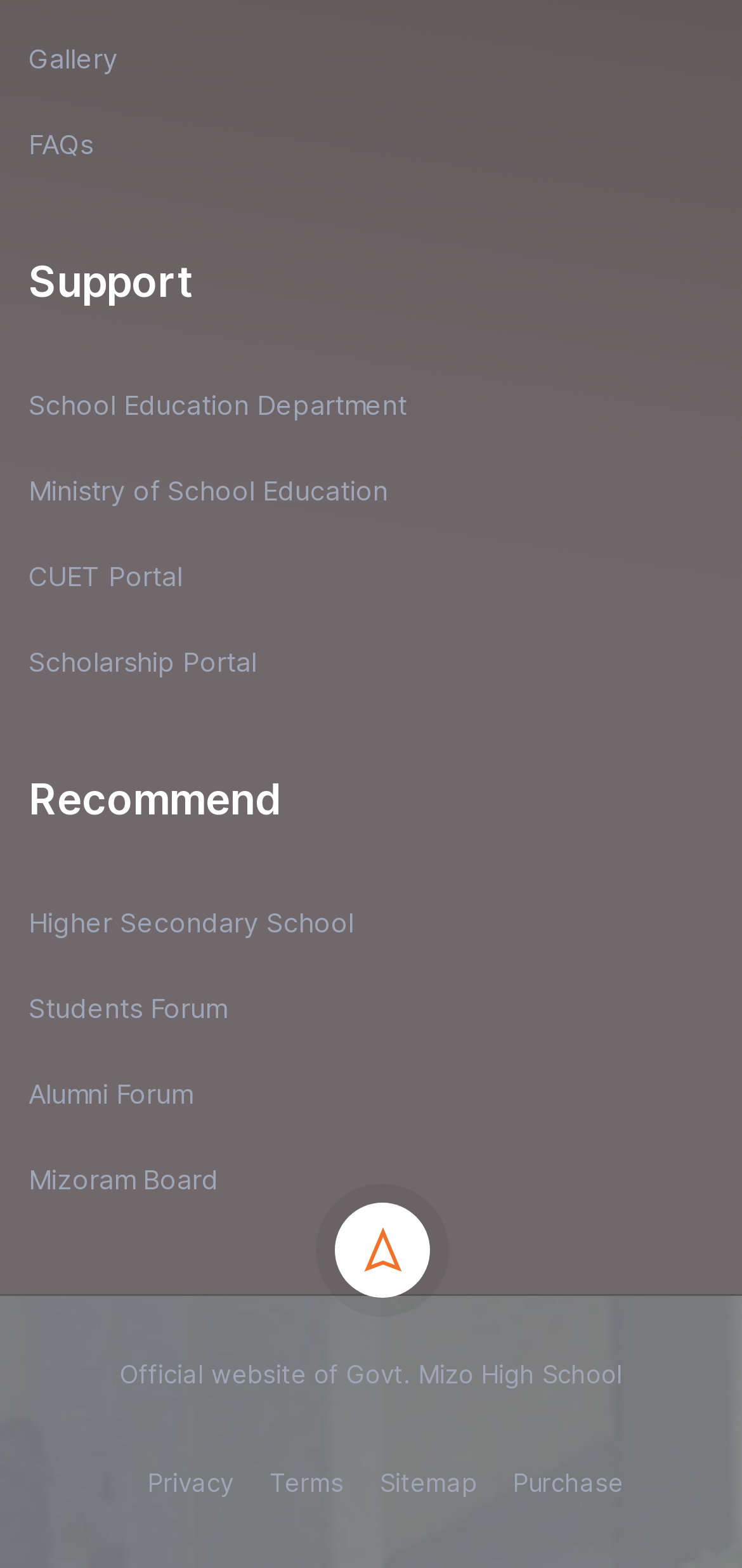Locate the bounding box coordinates of the area that needs to be clicked to fulfill the following instruction: "search for keywords". The coordinates should be in the format of four float numbers between 0 and 1, namely [left, top, right, bottom].

None